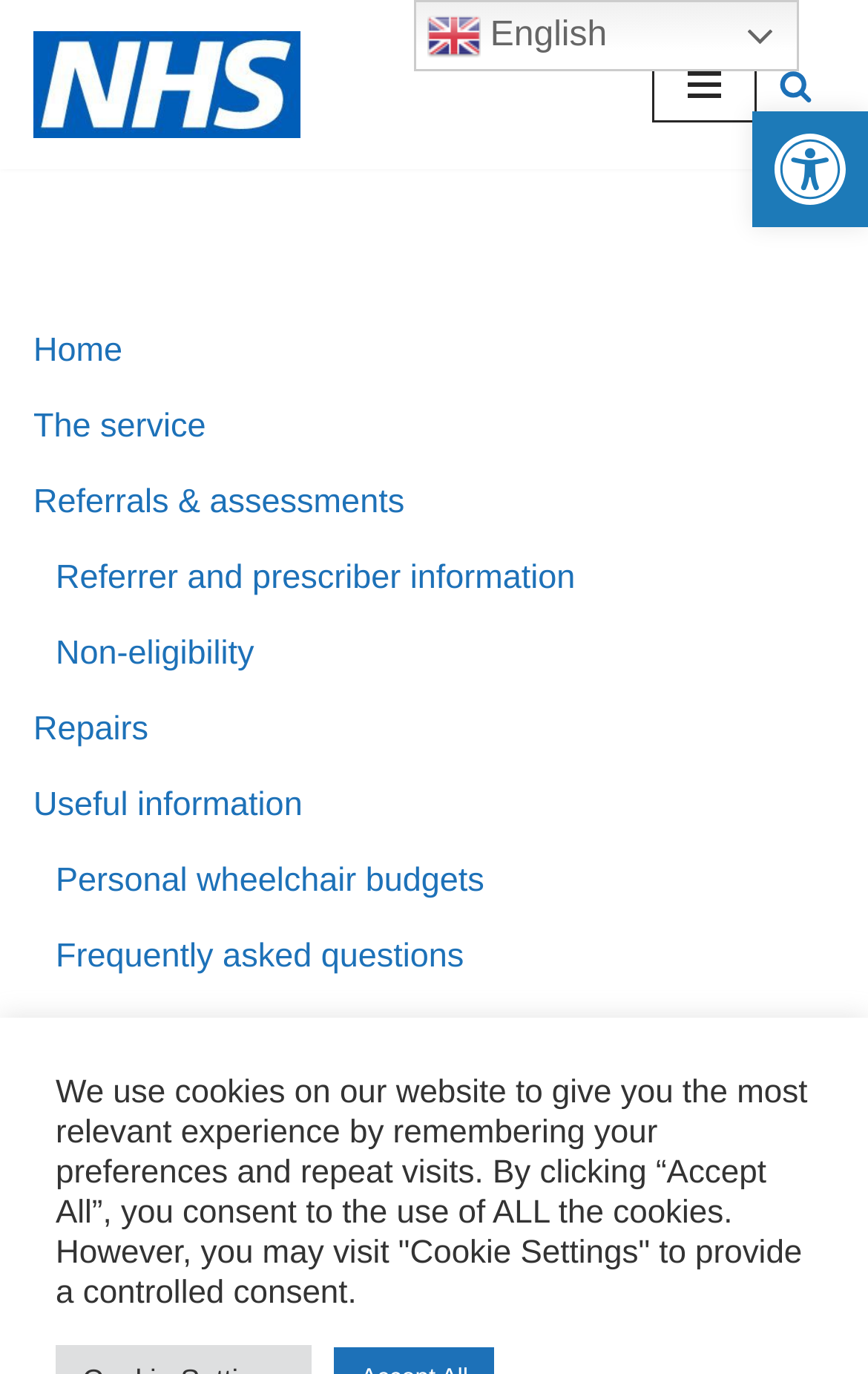Create a detailed description of the webpage's content and layout.

The webpage is about Hertfordshire Wheelchair Services, which provides NHS wheelchair services to children, young people, and adults in Hertfordshire. 

At the top right corner, there is a button to open the toolbar accessibility tools, accompanied by an image labeled "Accessibility Tools". On the top left, there is a link to skip to the content. 

Below the top section, the website's title "Hertfordshire Wheelchair Services" is displayed as a link. Next to it, there is a navigation menu button. On the top right, there is a search link with a corresponding image. 

The main navigation menu is located on the left side of the page, with links to various sections, including "Home", "The service", "Referrals & assessments", "Repairs", "Useful information", and "Have your say". 

Under the "Referrals & assessments" section, there are additional links to "Referrer and prescriber information" and "Non-eligibility". Similarly, under the "Useful information" section, there are links to "Personal wheelchair budgets", "Frequently asked questions", "Wheelchair user manuals", "Wheelchair training videos", and "Latest news". 

At the bottom of the page, there is a static text block explaining the website's cookie policy. Above the bottom edge, there is a link to switch the language to English, accompanied by an image of the English flag.